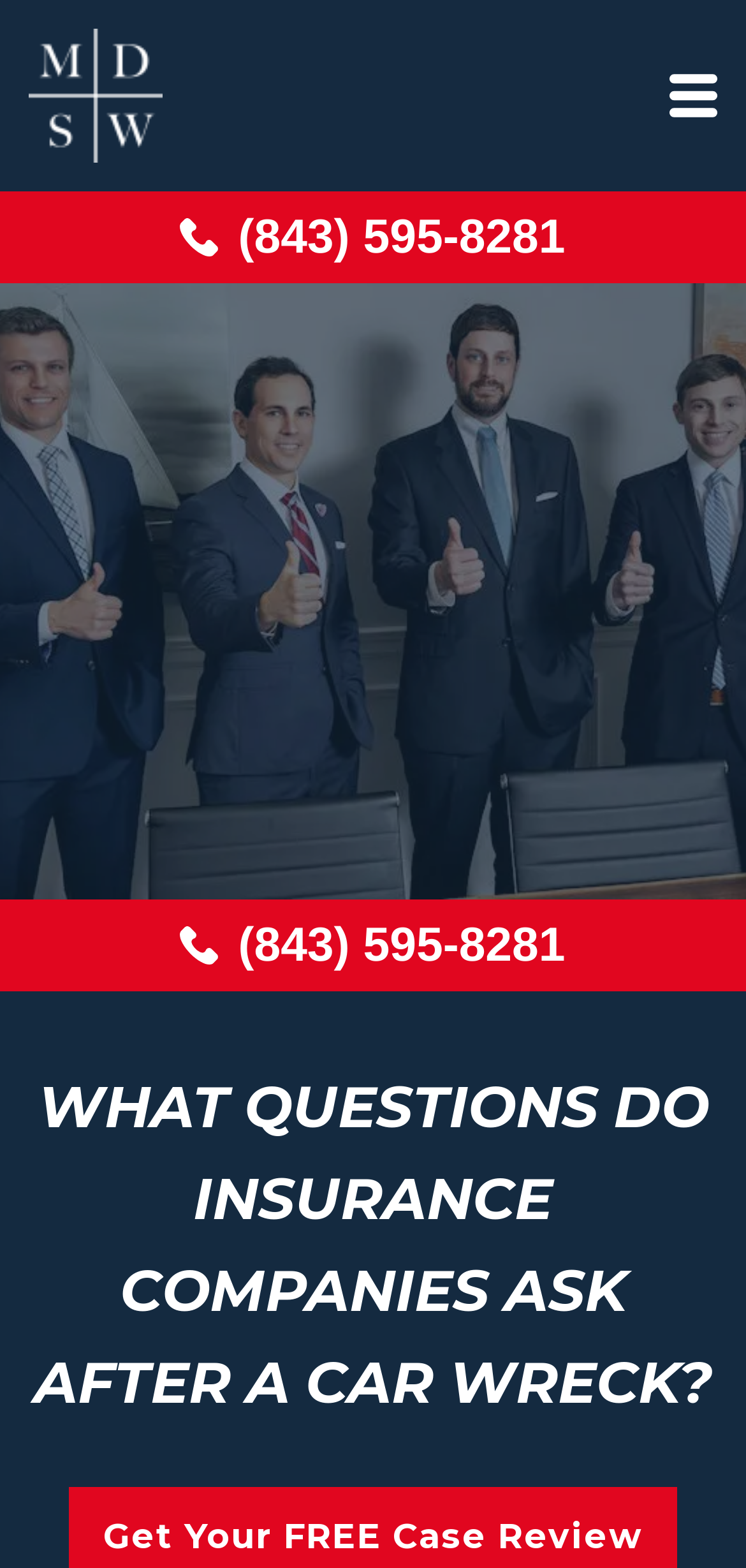Use a single word or phrase to answer the following:
What is the main topic of the webpage?

car wreck insurance questions